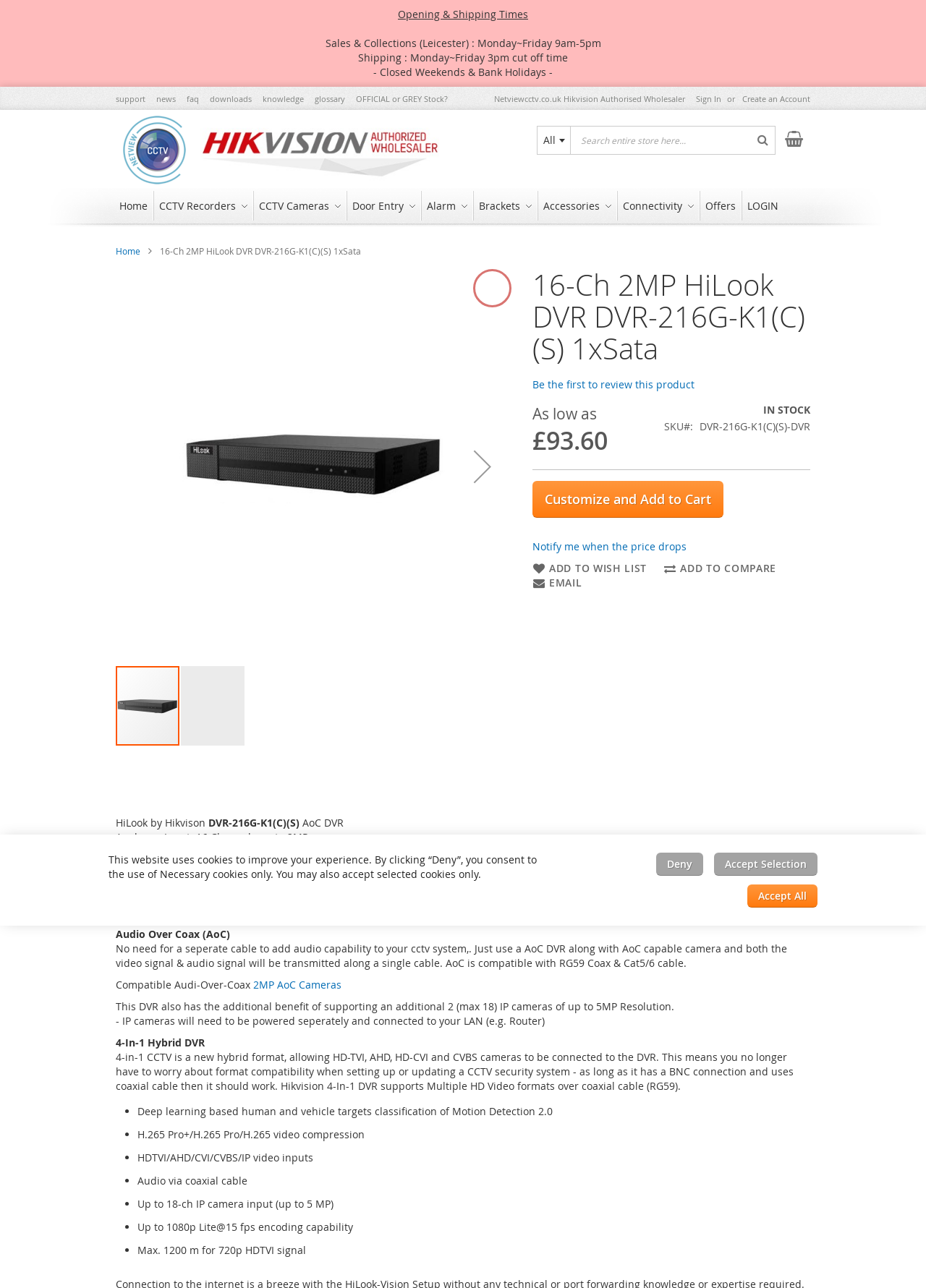Explain the webpage in detail.

This webpage is about a product, specifically a 16CH HiLook DVR-216G-K1(S) 2MP AoC DVR. At the top of the page, there is a navigation menu with links to "Home", "CCTV Recorders", "CCTV Cameras", and other categories. Below the navigation menu, there is a search bar with a dropdown menu and a "Search" button.

On the left side of the page, there is a section with links to "Support", "News", "FAQ", and other resources. Below this section, there is a link to "My Cart" with a shopping cart icon.

The main content of the page is about the product, with a heading that reads "16-Ch 2MP HiLook DVR DVR-216G-K1(C)(S) 1xSata". There is a product image gallery with previous and next buttons, and a table with product details such as price, availability, and SKU.

Below the product details, there are several links to related actions, including "Customize and Add to Cart", "Notify me when the price drops", "ADD TO WISH LIST", and "ADD TO COMPARE". There is also a section with product features, including "Analogue Input: 16 Channels up to 2MP" and "IP Video Input: 2-CH up to 5MP (max 18 Channels)".

At the bottom of the page, there is a section with recommended products, including a link to "2MP HiLook" or "2MP Hikvision" cameras that are compatible with this DVR. There is also a section with information about Audio Over Coax (AoC) technology, which allows for audio signals to be transmitted along with video signals over a single cable.